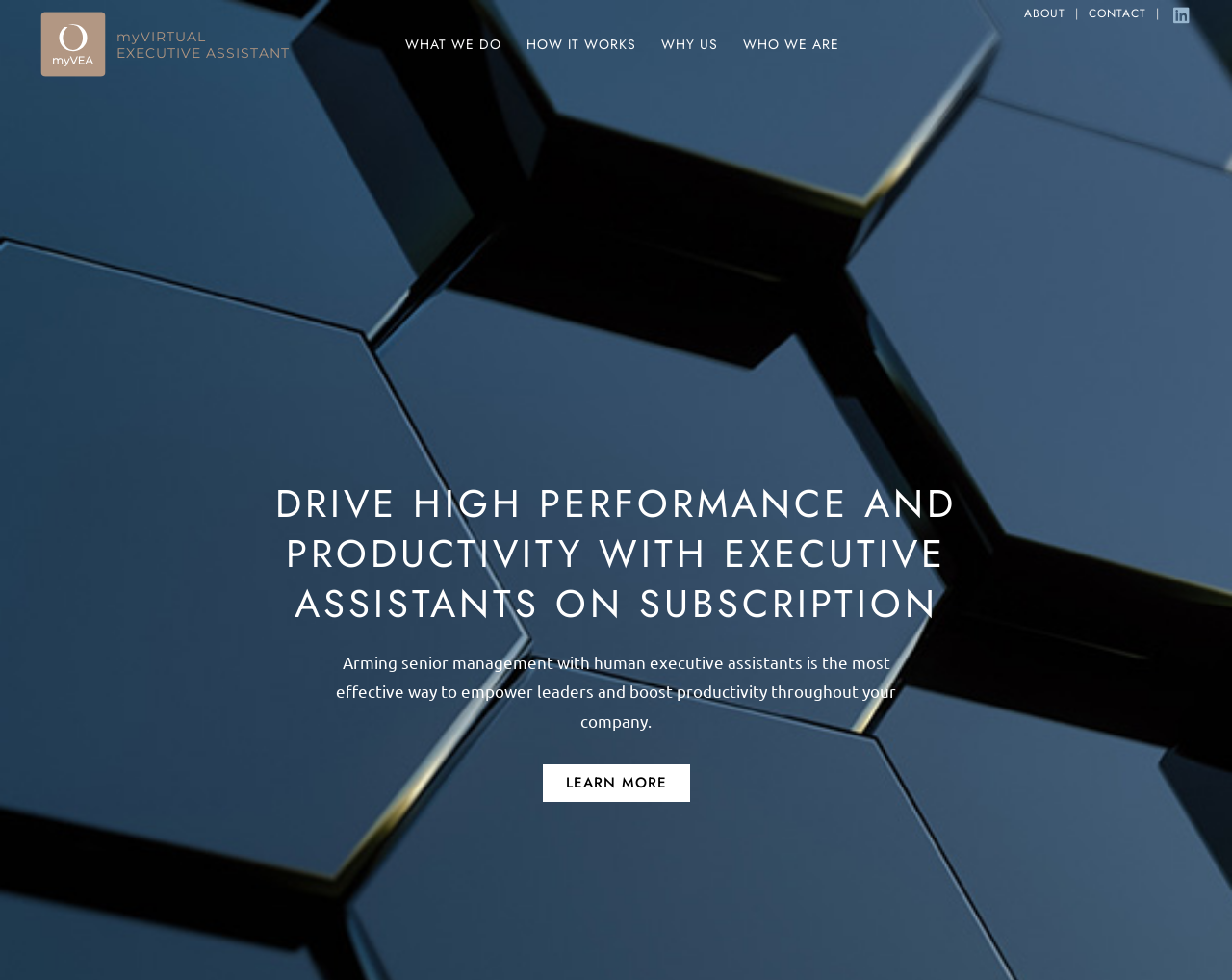What are the main sections of the webpage?
Please analyze the image and answer the question with as much detail as possible.

The main sections of the webpage can be found in the middle of the webpage, where there are four links: 'WHAT WE DO', 'HOW IT WORKS', 'WHY US', and 'WHO WE ARE'.